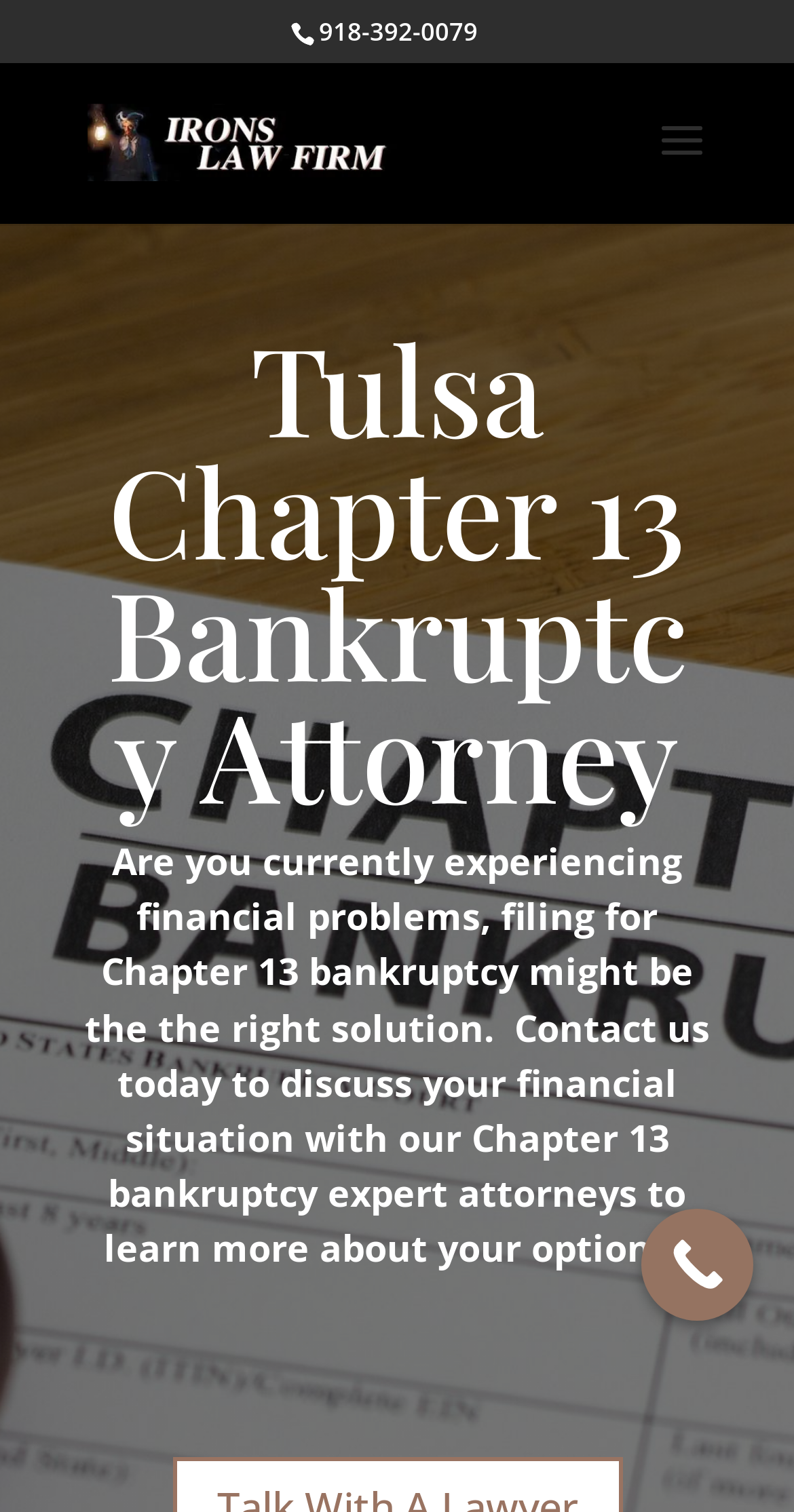Write an exhaustive caption that covers the webpage's main aspects.

The webpage is about Tulsa Chapter 13 Bankruptcy filing and Irons Law Firm. At the top, there is a phone number "918-392-0079" displayed prominently. Below the phone number, there is a link to "Irons Law Firm" accompanied by an image of the law firm's logo. 

The main content of the webpage is divided into sections. The first section has a heading "Tulsa Chapter 13 Bankruptcy Attorney" and a paragraph of text that explains the benefits of filing for Chapter 13 bankruptcy. Below this paragraph, there is another paragraph that encourages visitors to contact the law firm to discuss their financial situation with expert attorneys.

At the bottom of the page, there is a "Call Now Button" link, which is likely a call-to-action to prompt visitors to take immediate action.